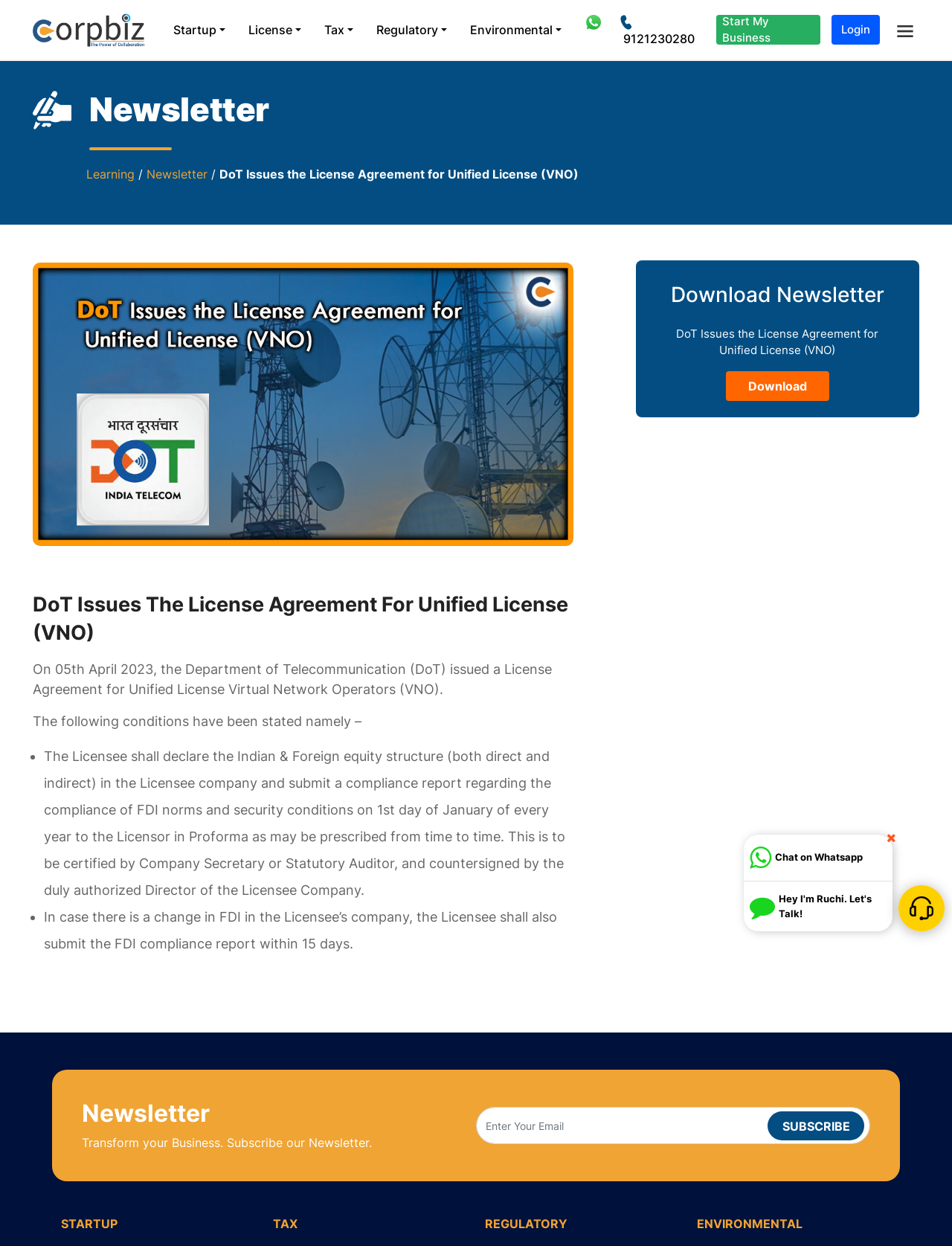Please find and report the bounding box coordinates of the element to click in order to perform the following action: "Click on the 'Whatsapp Now' link". The coordinates should be expressed as four float numbers between 0 and 1, in the format [left, top, right, bottom].

[0.608, 0.005, 0.639, 0.043]